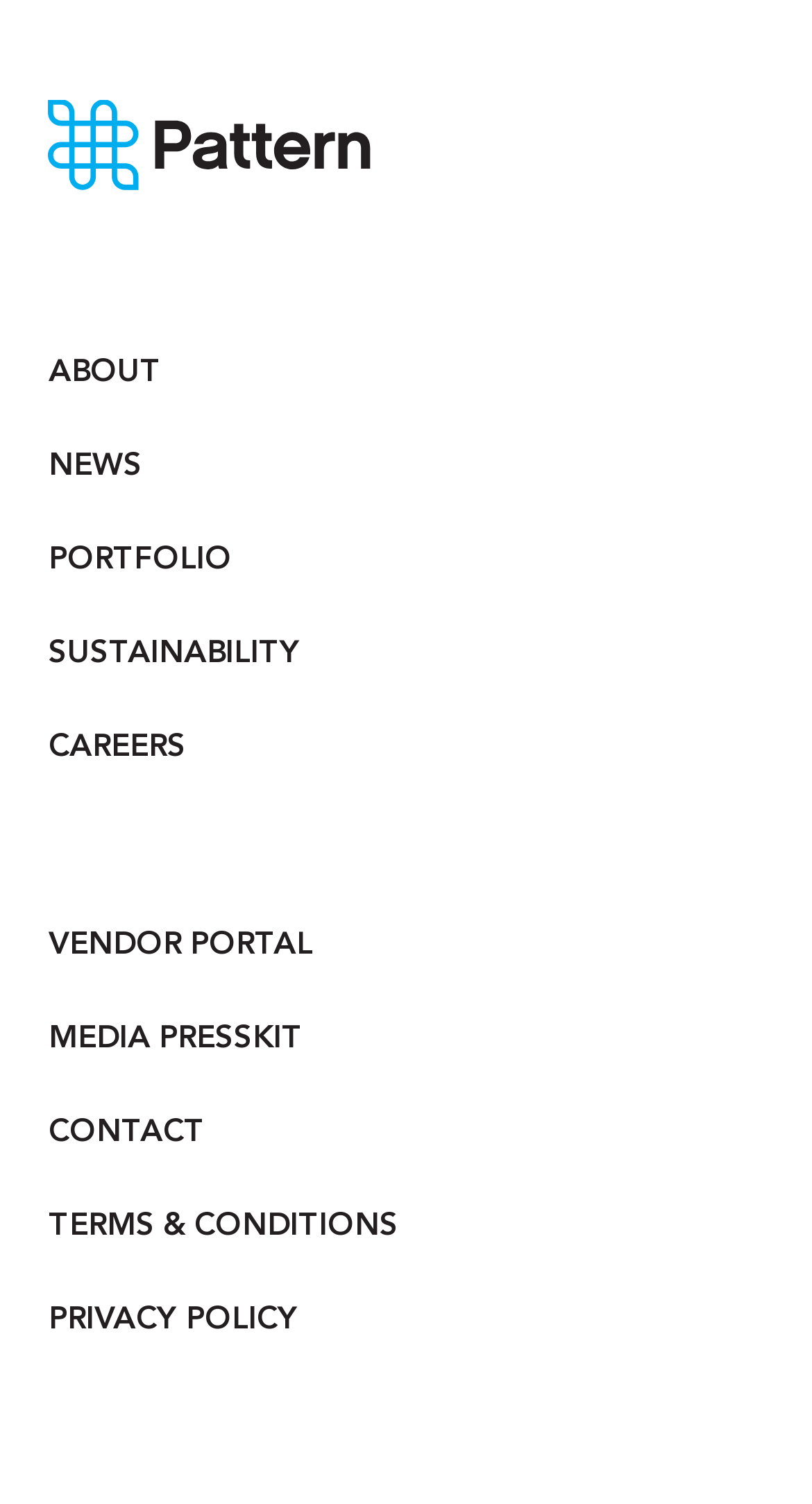Give a concise answer using one word or a phrase to the following question:
What is the last link in the main menu?

PRIVACY POLICY